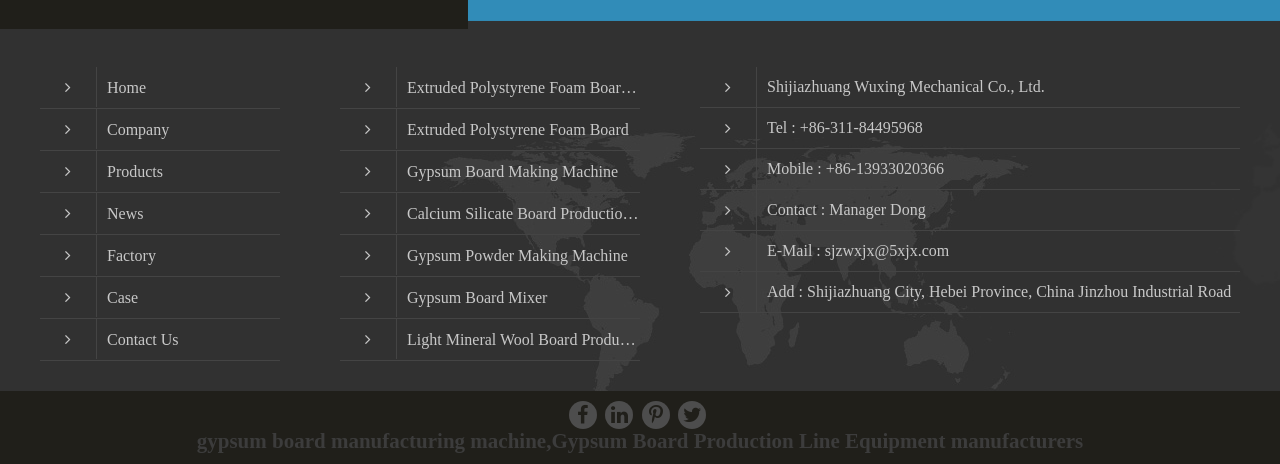Answer the question in a single word or phrase:
What is the email address?

sjzwxjx@5xjx.com